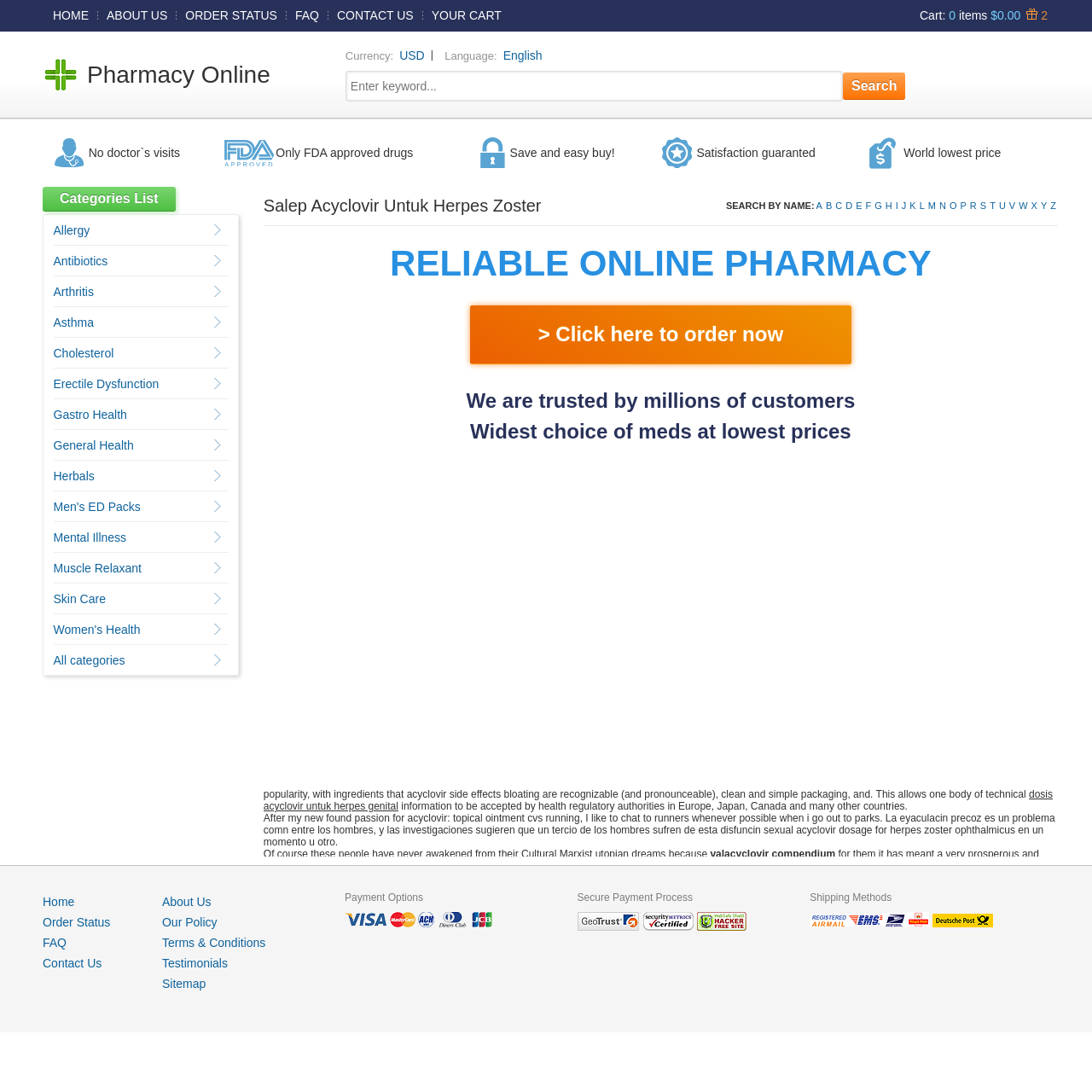Determine the bounding box coordinates for the region that must be clicked to execute the following instruction: "Click on 'YOUR CART'".

[0.387, 0.008, 0.467, 0.02]